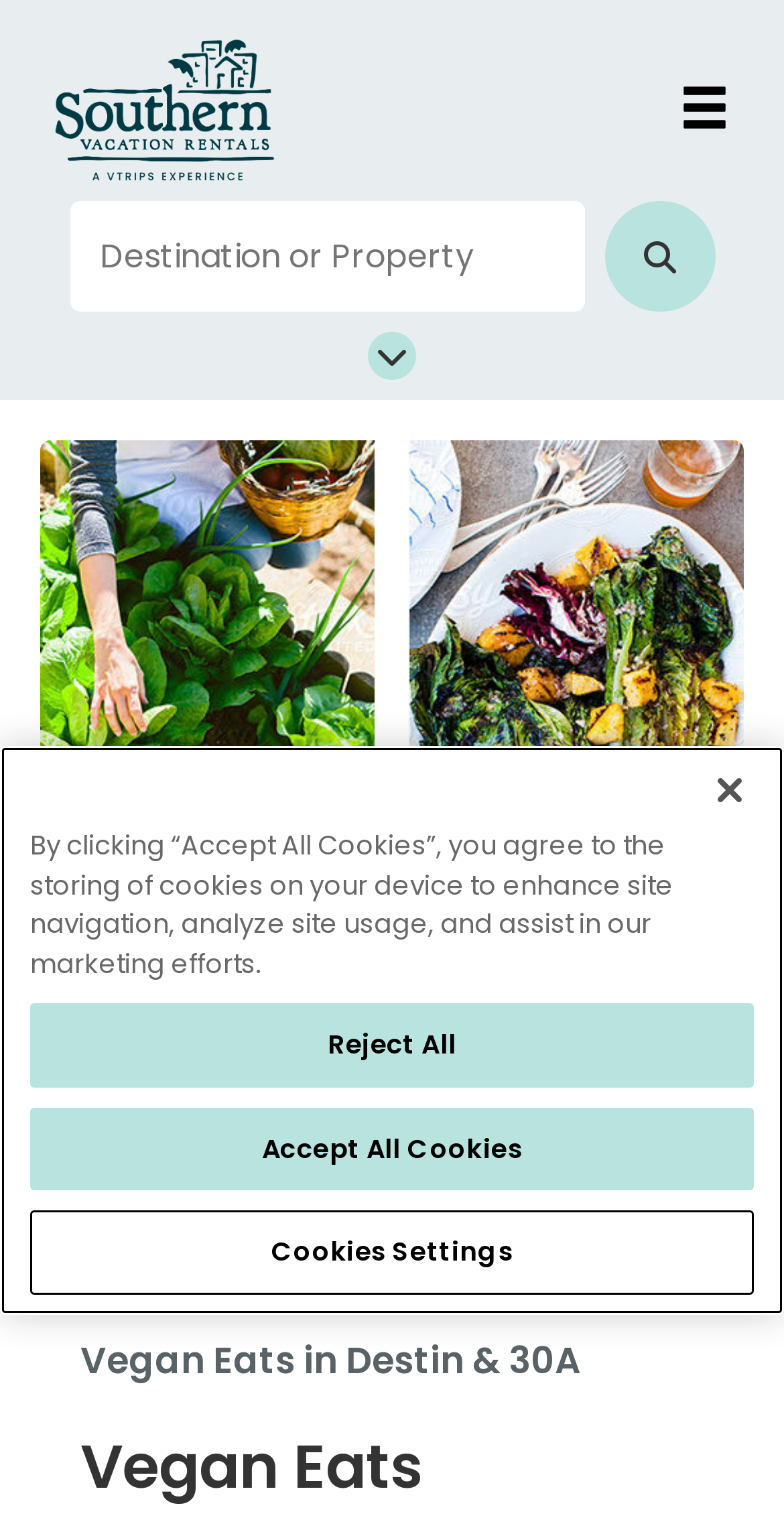What type of content is featured on the webpage?
Please respond to the question with as much detail as possible.

I determined the answer by looking at the image with the text 'Vegan Eats' and the headings 'Vegan Eats in Destin & 30A' and 'Vegan Eats', which suggest that the webpage is focused on vegan food options.